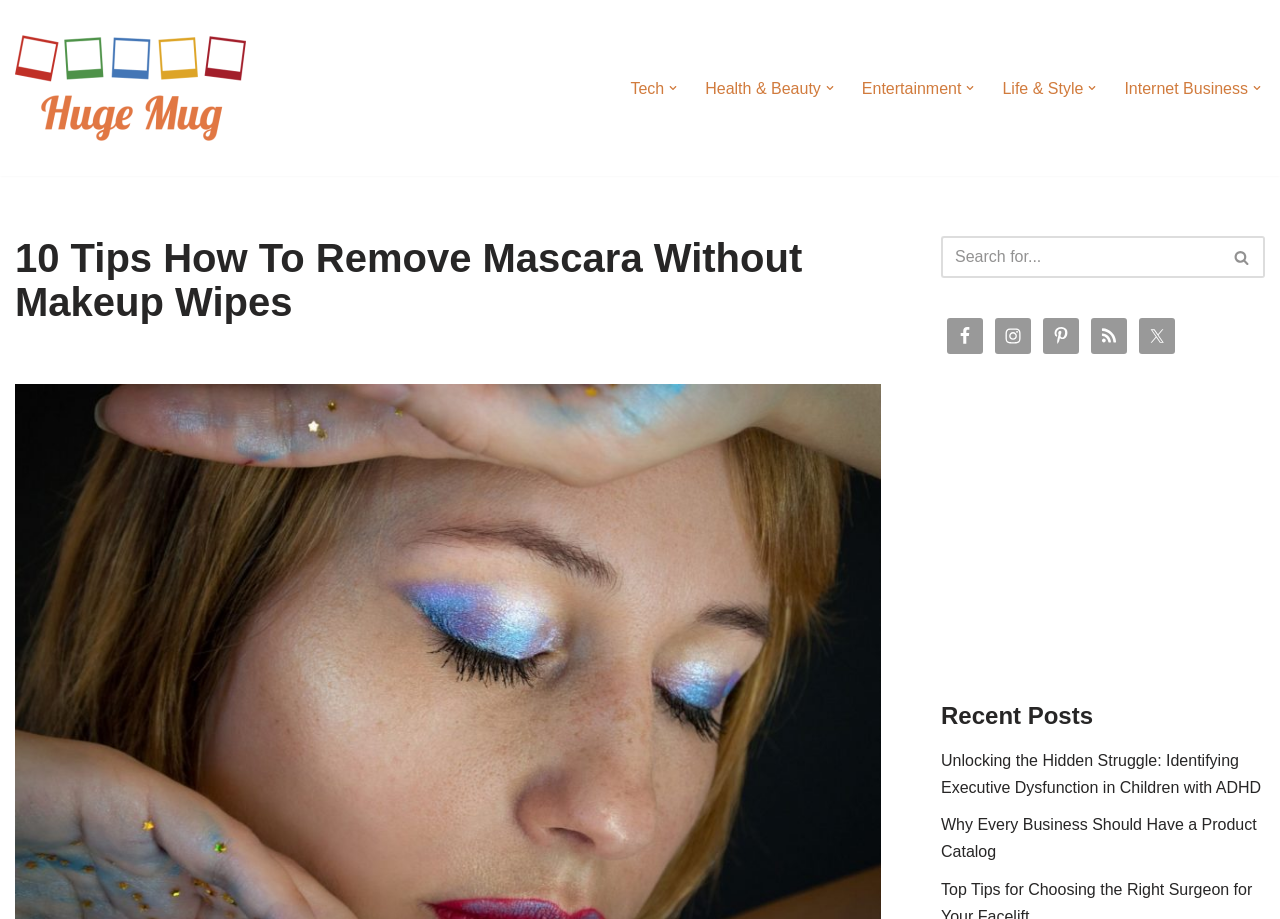Determine the bounding box coordinates of the region to click in order to accomplish the following instruction: "Open the 'Health & Beauty' submenu". Provide the coordinates as four float numbers between 0 and 1, specifically [left, top, right, bottom].

[0.551, 0.081, 0.641, 0.11]